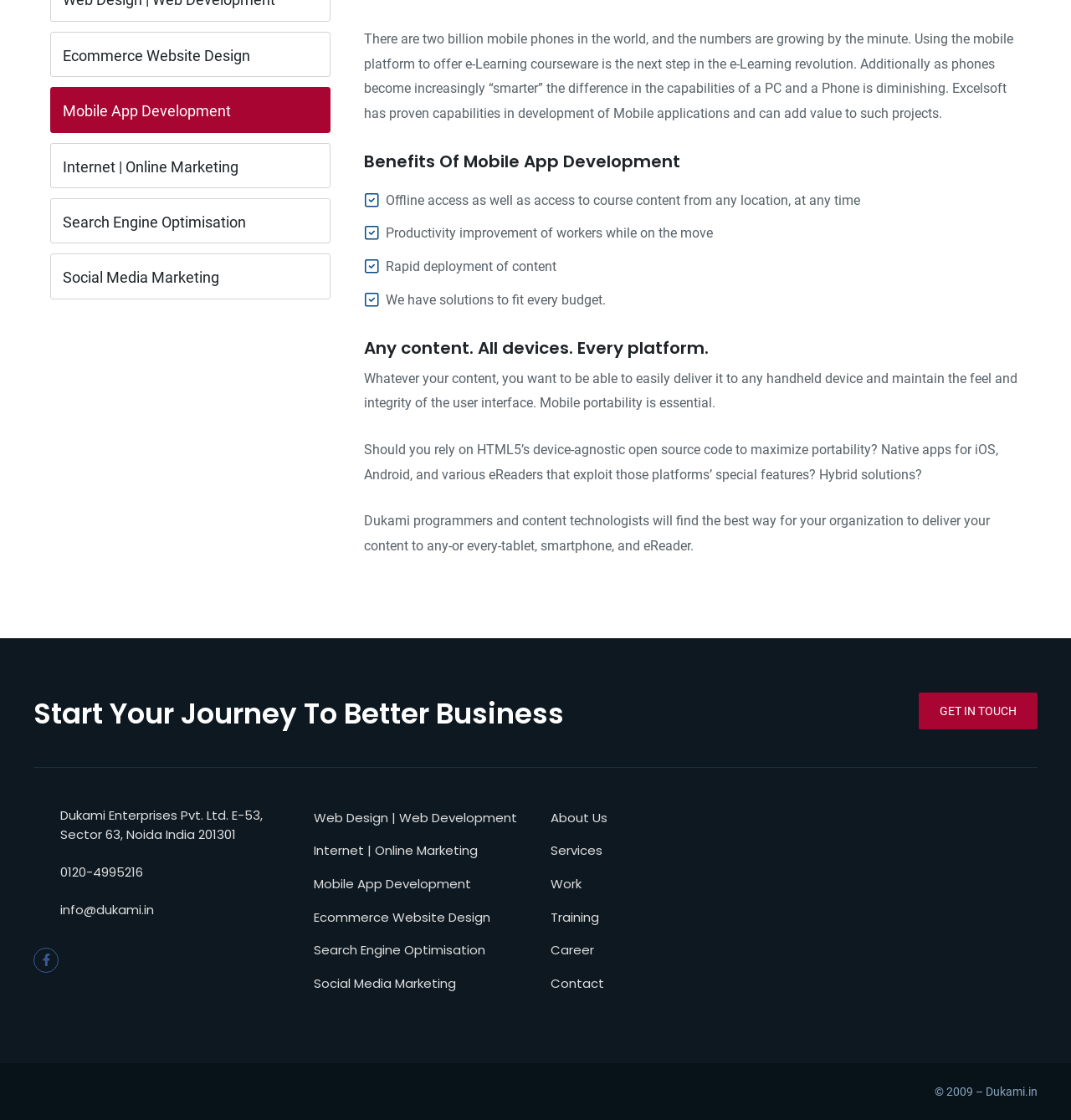Given the following UI element description: "Mobile App Development", find the bounding box coordinates in the webpage screenshot.

[0.293, 0.781, 0.44, 0.797]